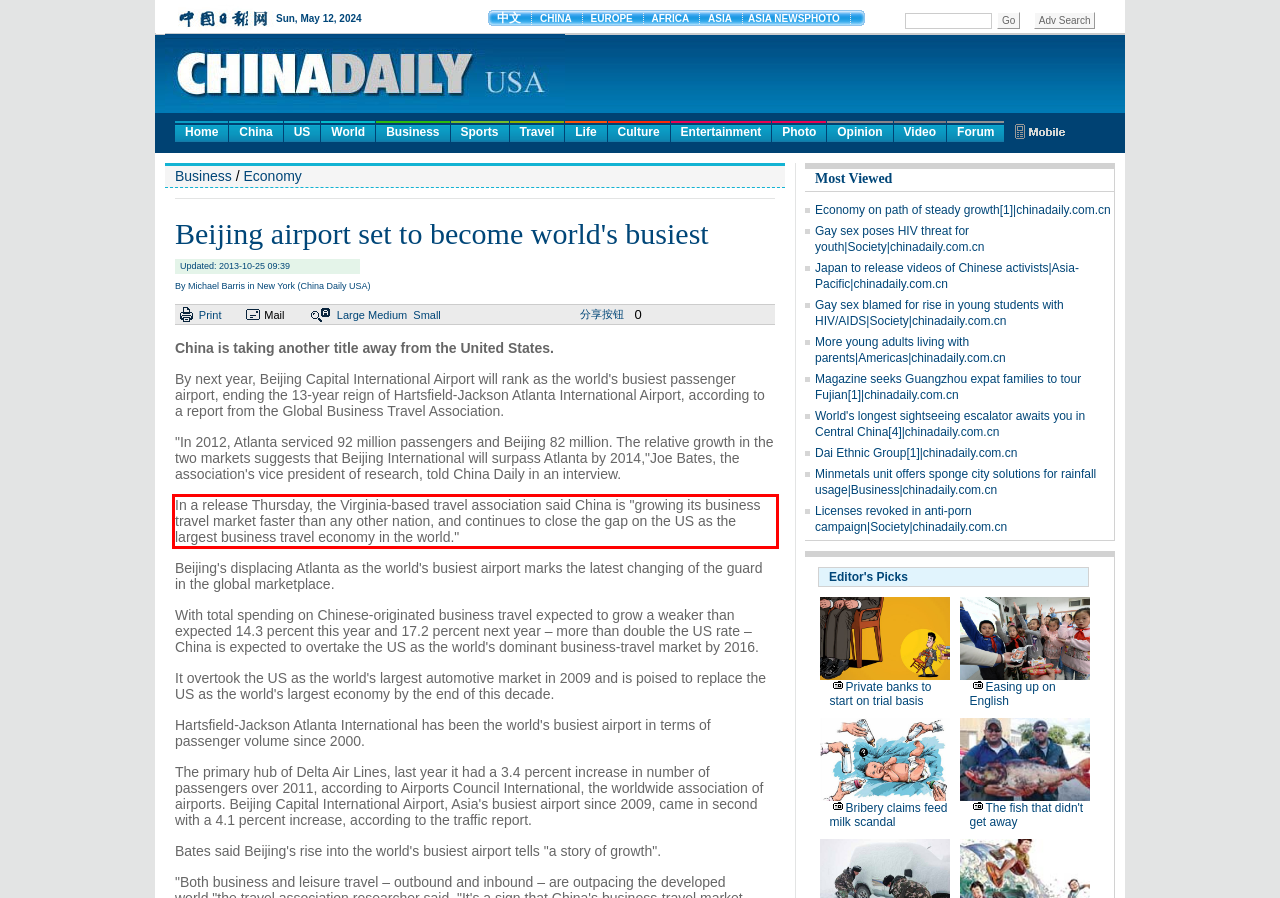Within the screenshot of a webpage, identify the red bounding box and perform OCR to capture the text content it contains.

In a release Thursday, the Virginia-based travel association said China is "growing its business travel market faster than any other nation, and continues to close the gap on the US as the largest business travel economy in the world."